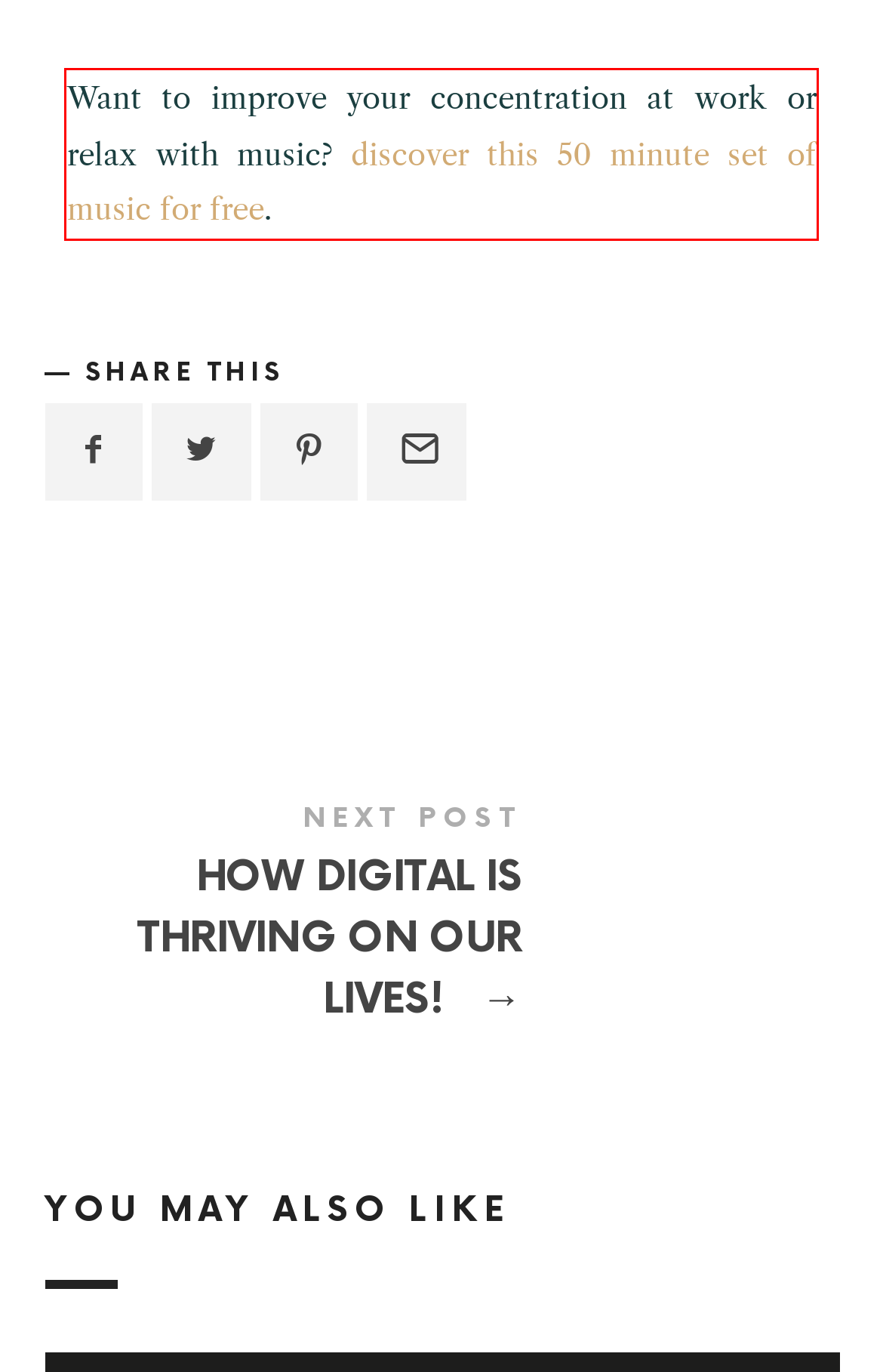In the given screenshot, locate the red bounding box and extract the text content from within it.

Want to improve your concentration at work or relax with music? discover this 50 minute set of music for free.